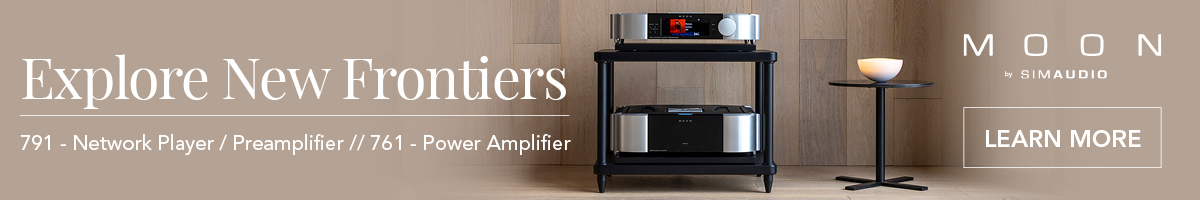Using the information in the image, could you please answer the following question in detail:
What is the color of the stand?

The caption describes the stand as 'sophisticated black', which indicates that the stand is black in color and has a sophisticated design.